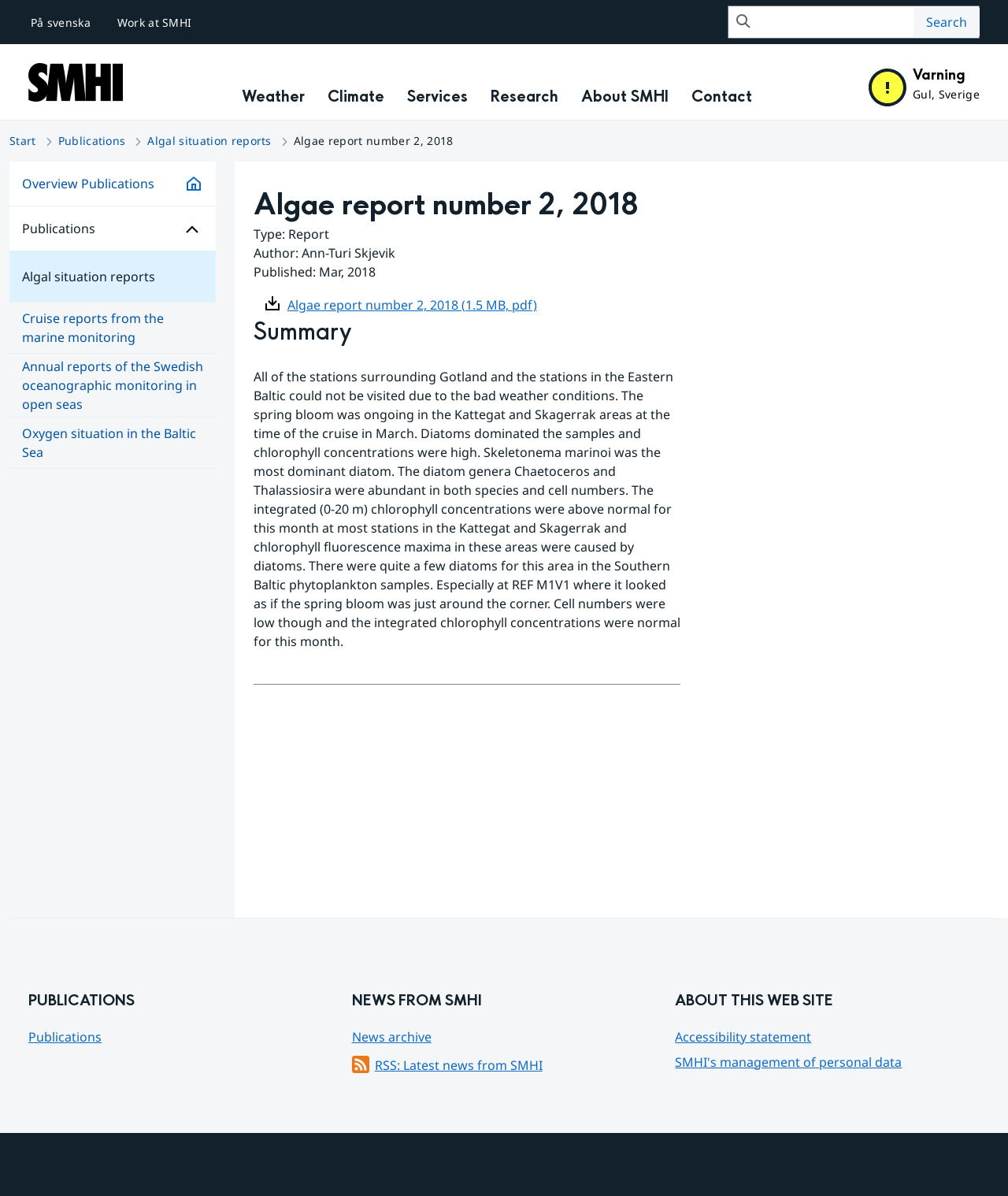Identify the coordinates of the bounding box for the element described below: "Overview Publications". Return the coordinates as four float numbers between 0 and 1: [left, top, right, bottom].

[0.009, 0.135, 0.214, 0.172]